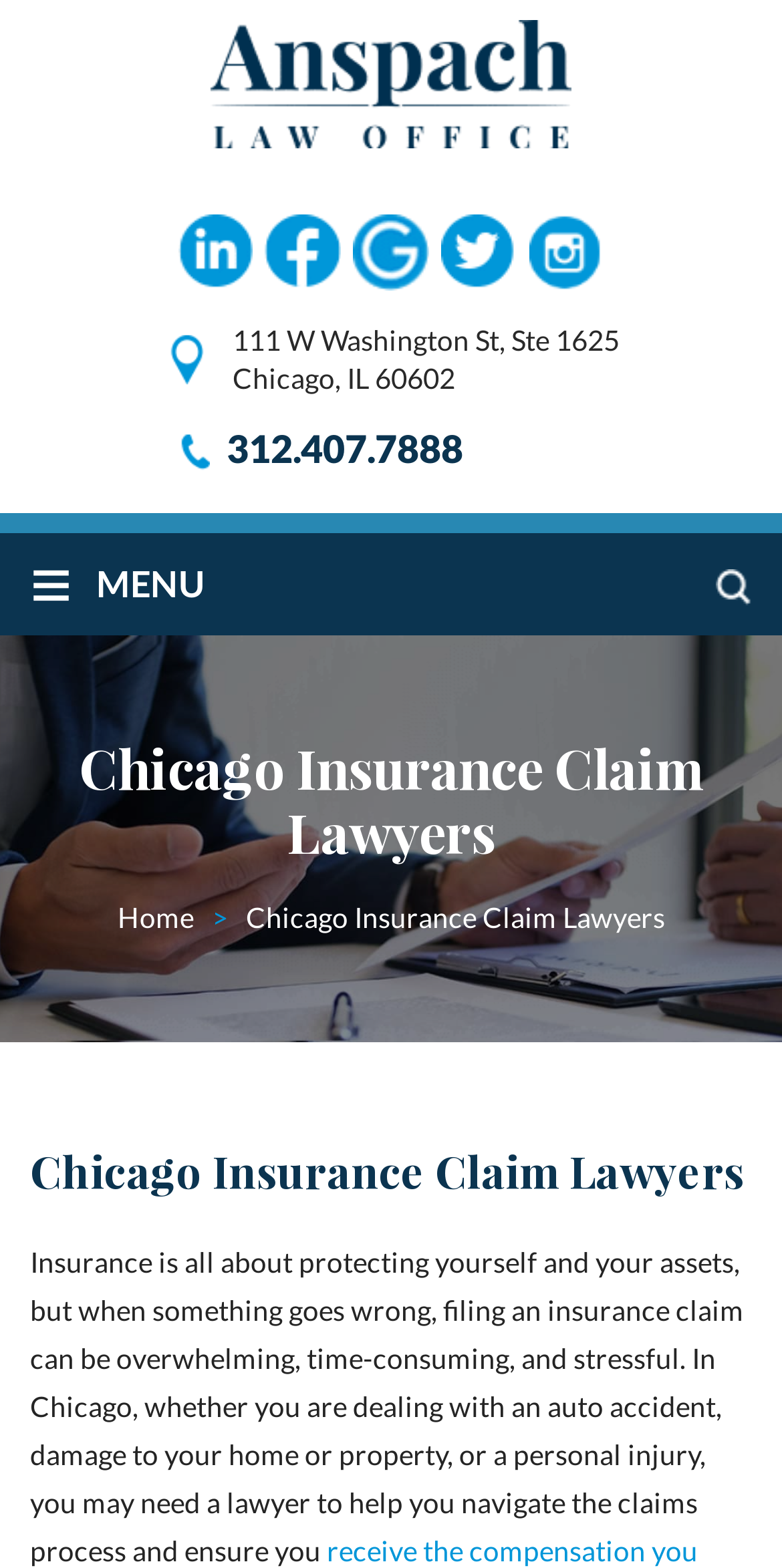Please identify the bounding box coordinates of the clickable region that I should interact with to perform the following instruction: "Click the Home link". The coordinates should be expressed as four float numbers between 0 and 1, i.e., [left, top, right, bottom].

[0.15, 0.574, 0.247, 0.596]